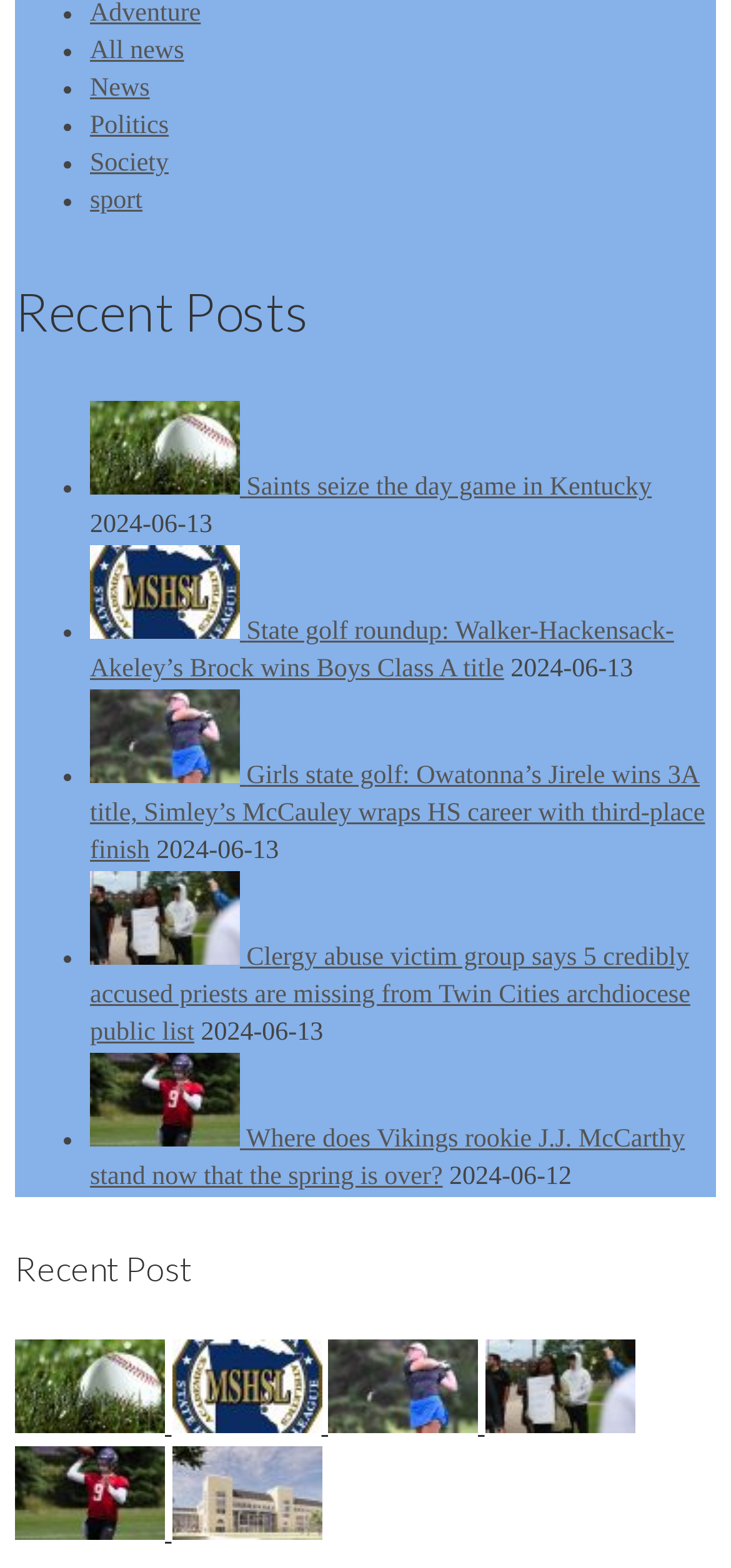Determine the bounding box coordinates of the clickable element necessary to fulfill the instruction: "Read the news article 'Saints seize the day game in Kentucky'". Provide the coordinates as four float numbers within the 0 to 1 range, i.e., [left, top, right, bottom].

[0.123, 0.303, 0.337, 0.32]